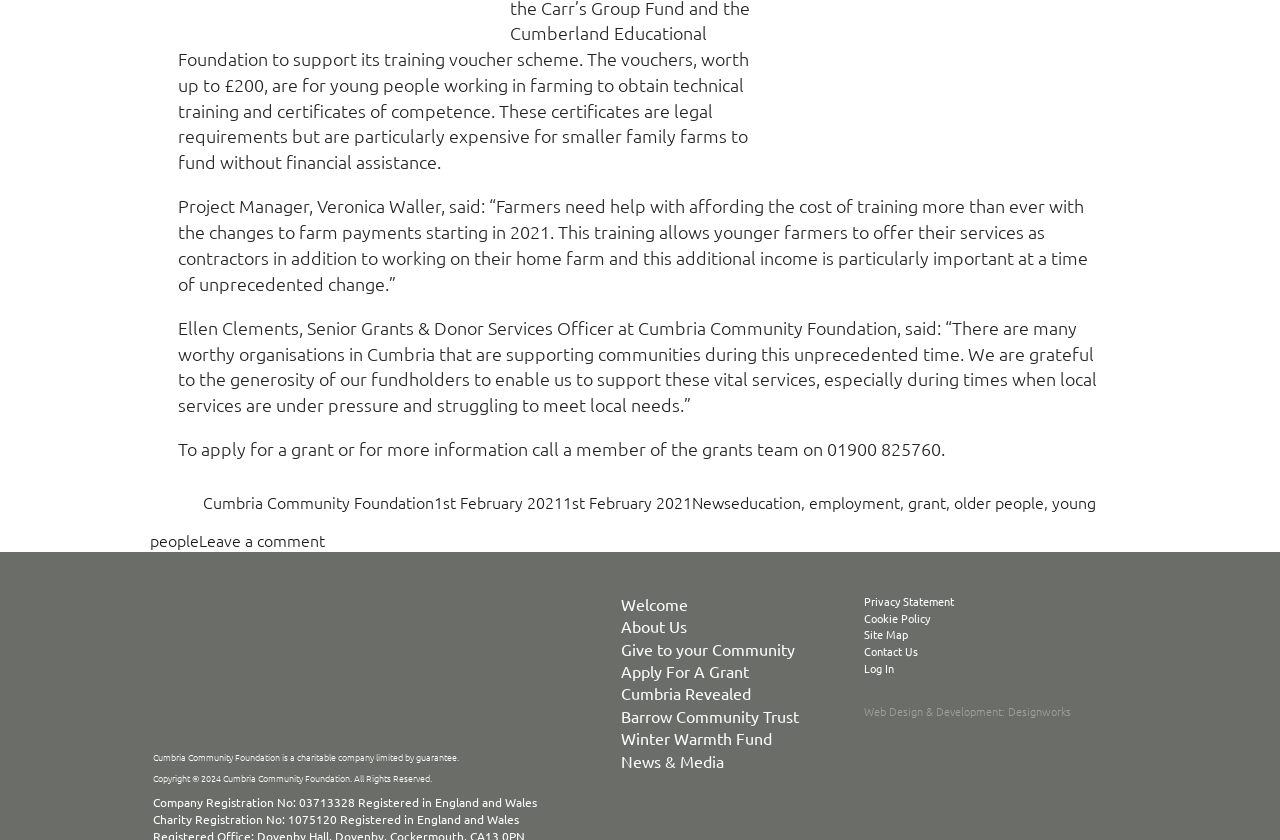Who said farmers need help with affording the cost of training?
Provide an in-depth answer to the question, covering all aspects.

The quote 'Farmers need help with affording the cost of training more than ever with the changes to farm payments starting in 2021.' is attributed to Project Manager, Veronica Waller, as indicated by the StaticText element with ID 811.